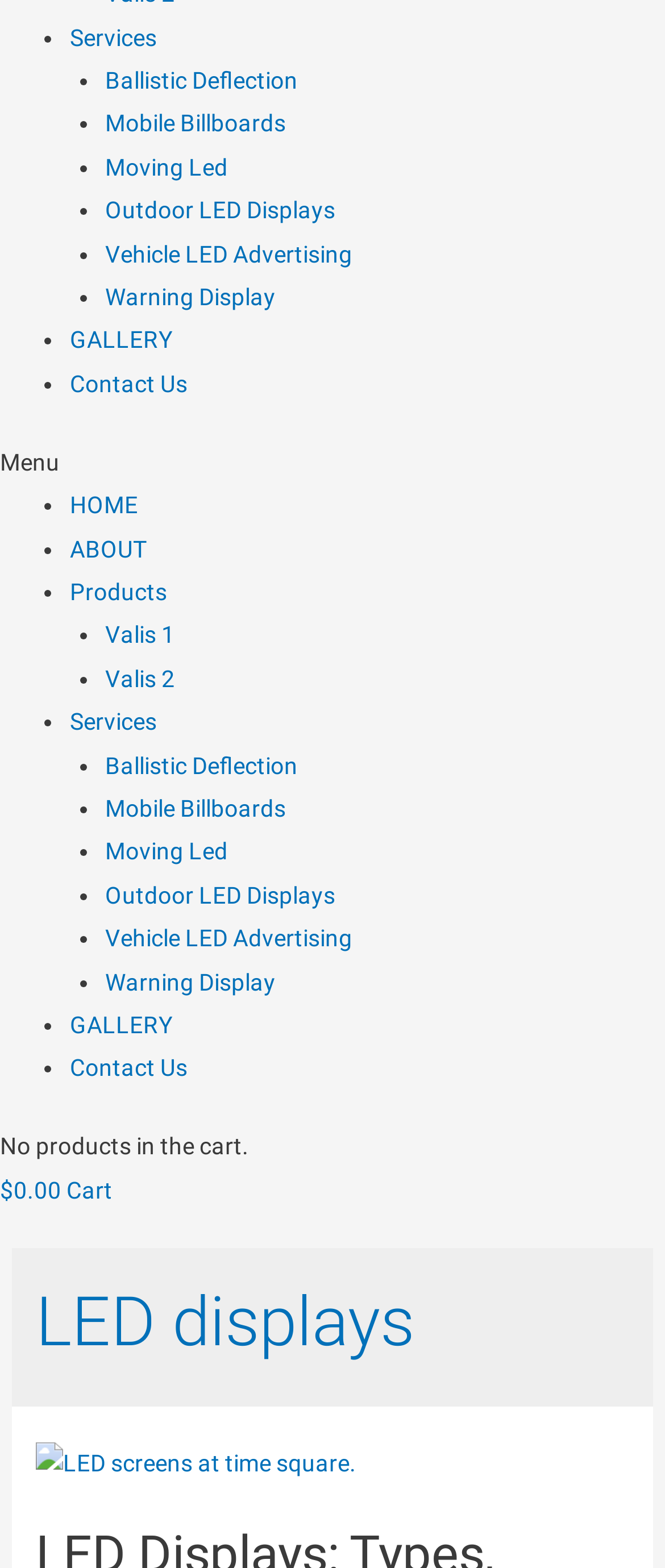Please determine the bounding box coordinates, formatted as (top-left x, top-left y, bottom-right x, bottom-right y), with all values as floating point numbers between 0 and 1. Identify the bounding box of the region described as: Vehicle LED Advertising

[0.158, 0.59, 0.53, 0.607]